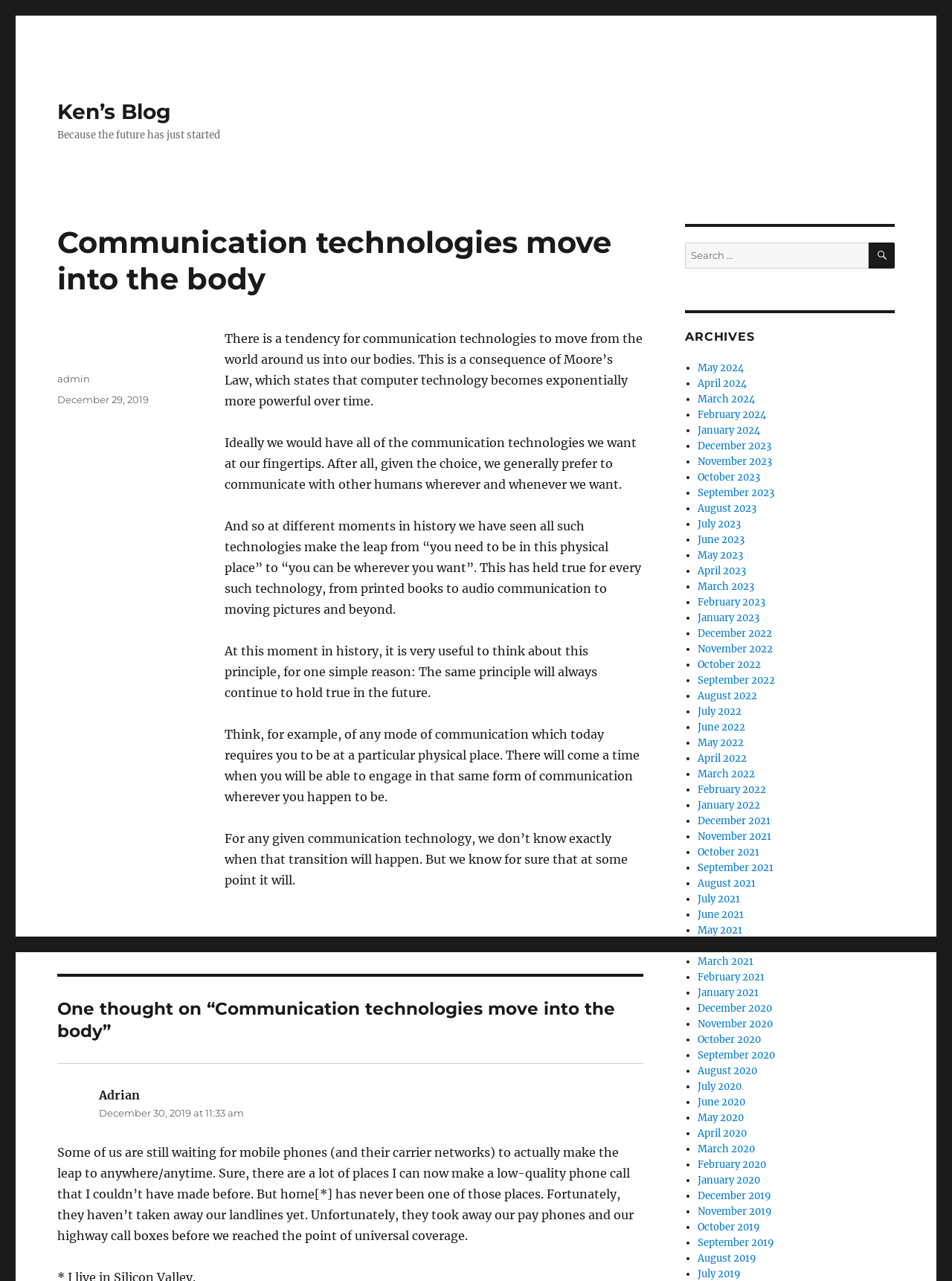Could you indicate the bounding box coordinates of the region to click in order to complete this instruction: "Click on Career".

None